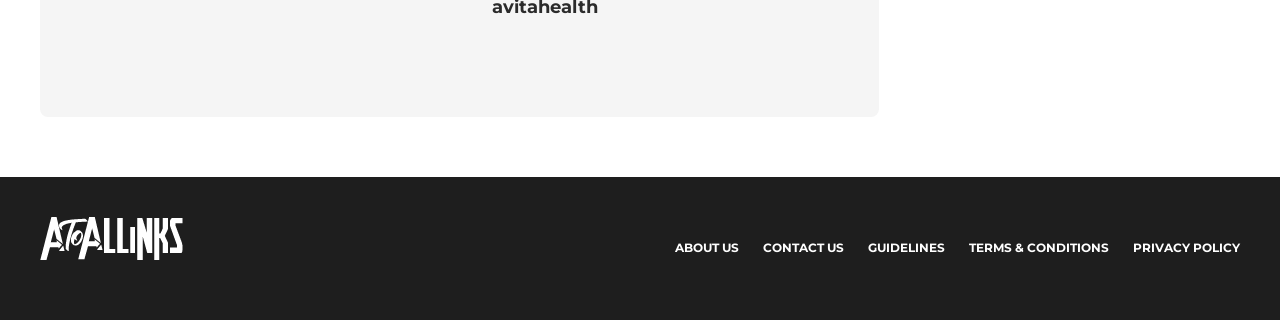Give a one-word or one-phrase response to the question:
Is the webpage likely to be a corporate website?

Yes